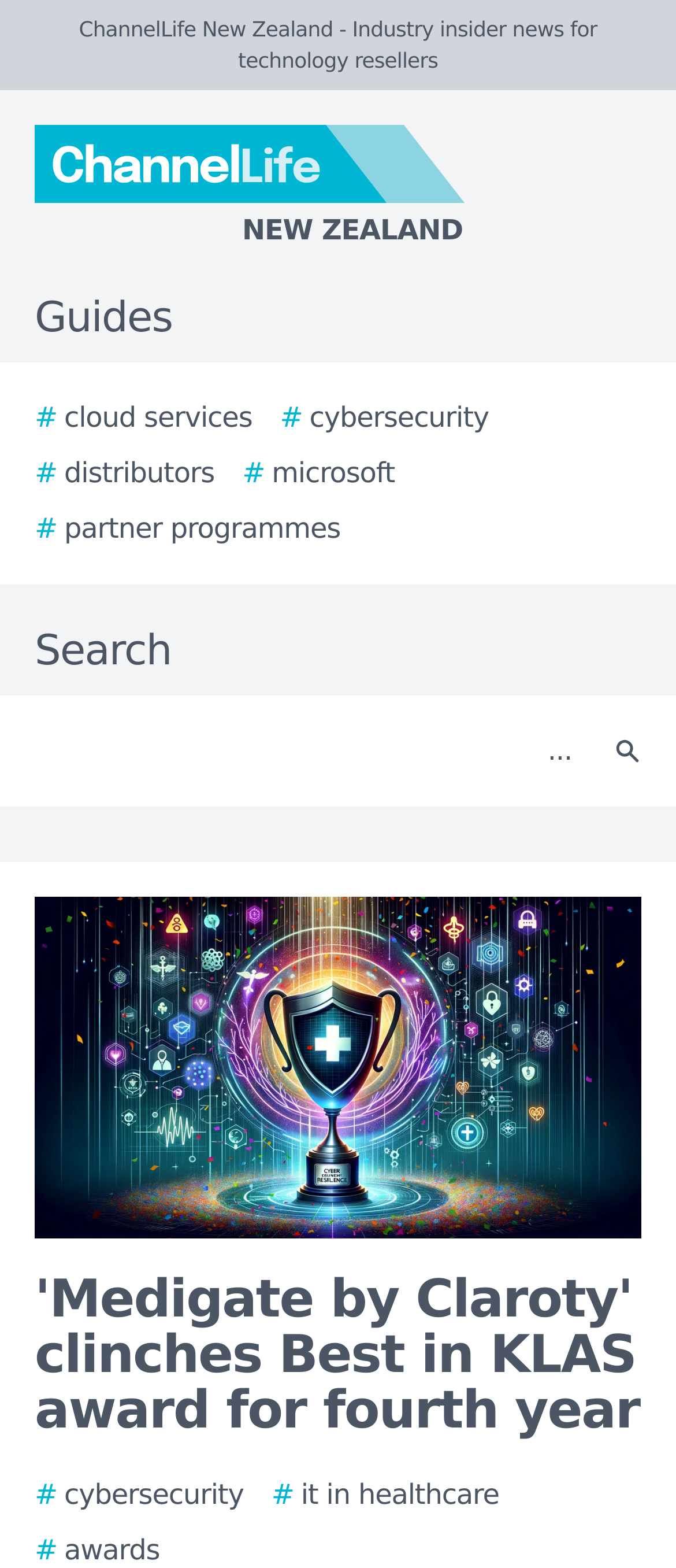Based on the image, please elaborate on the answer to the following question:
What is the topic of the story image?

The story image is located below the navigation bar, and it is surrounded by links to cybersecurity and healthcare-related topics. This suggests that the topic of the story image is likely related to cybersecurity or healthcare.